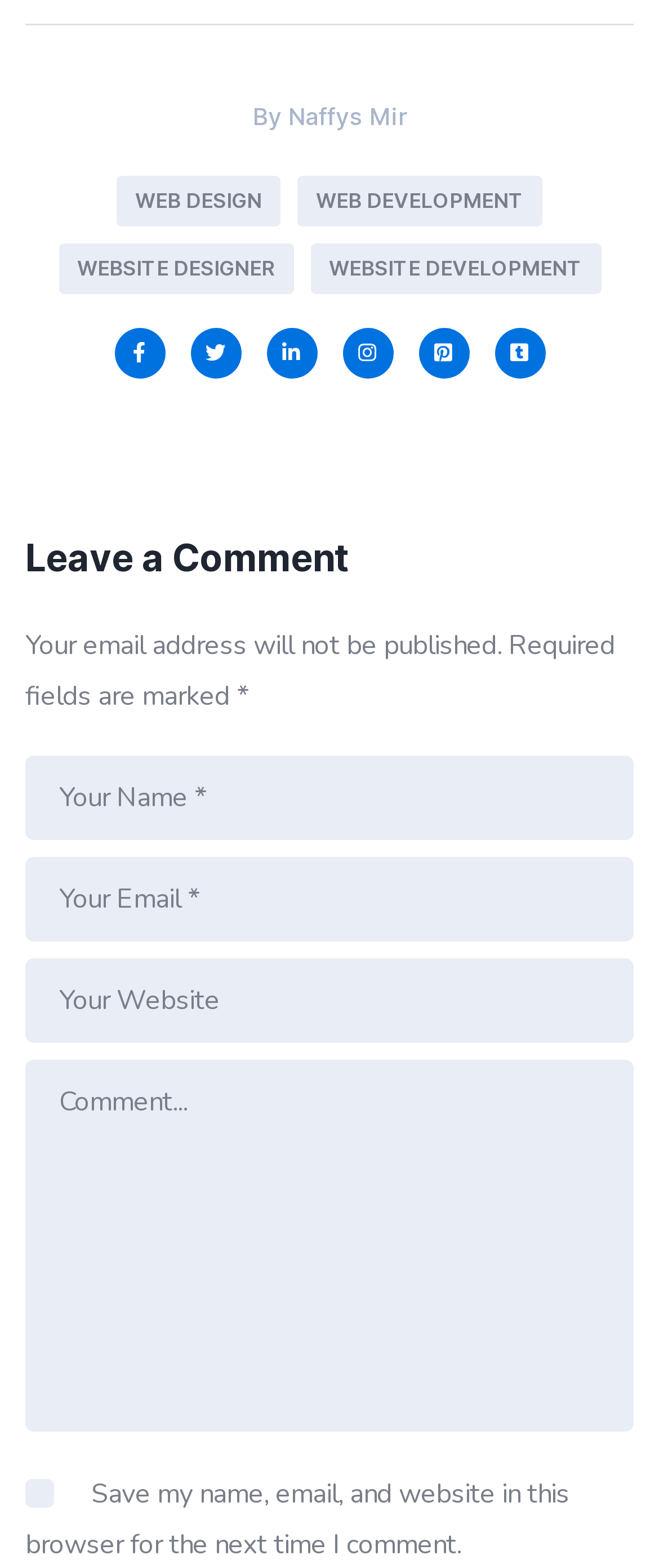Utilize the information from the image to answer the question in detail:
How many required fields are there in the comment section?

There are two required fields in the comment section, marked with an asterisk, which are 'Your Name' and 'Your Email'.